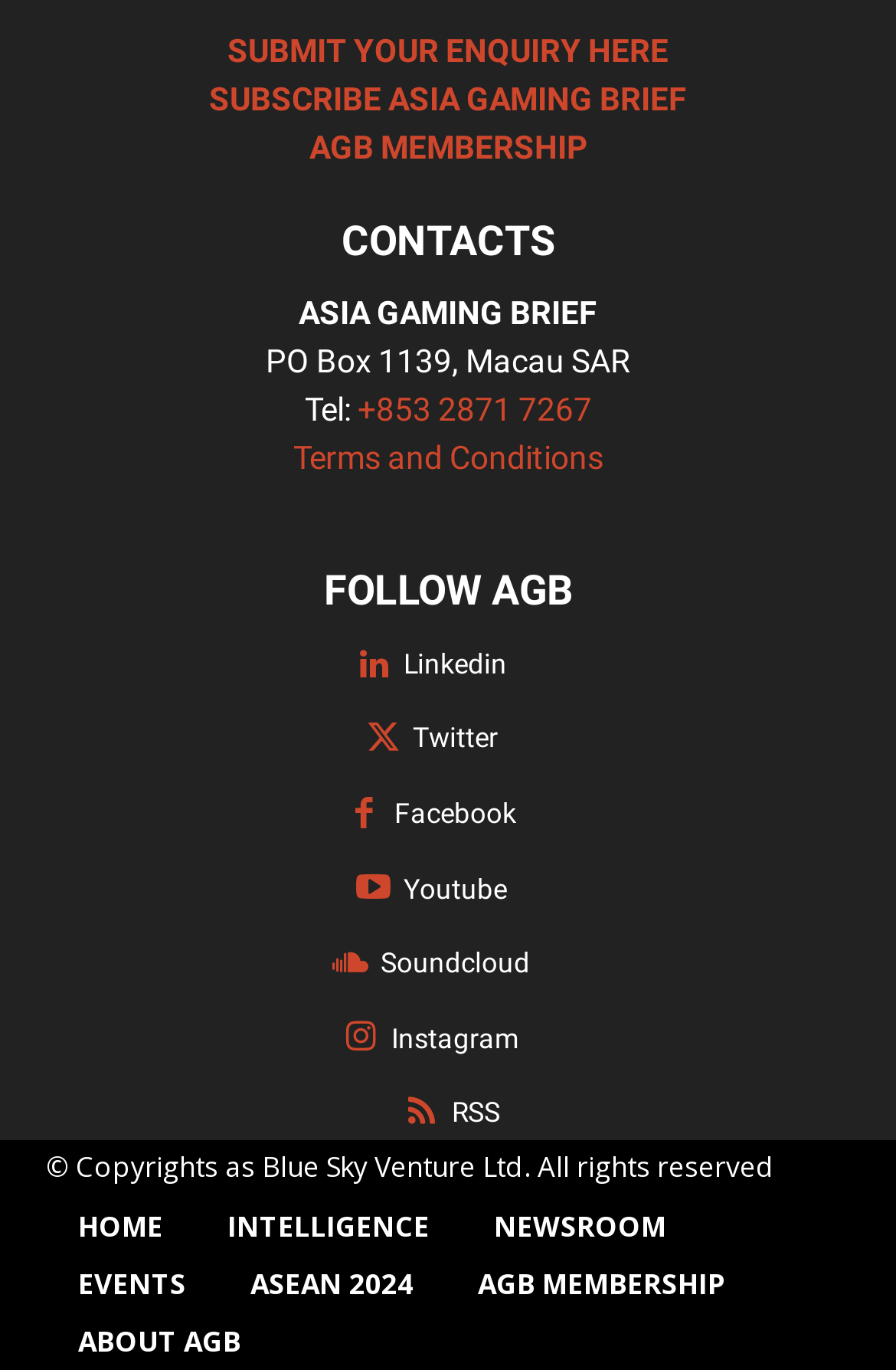Please find the bounding box coordinates for the clickable element needed to perform this instruction: "Submit an enquiry".

[0.254, 0.023, 0.746, 0.05]